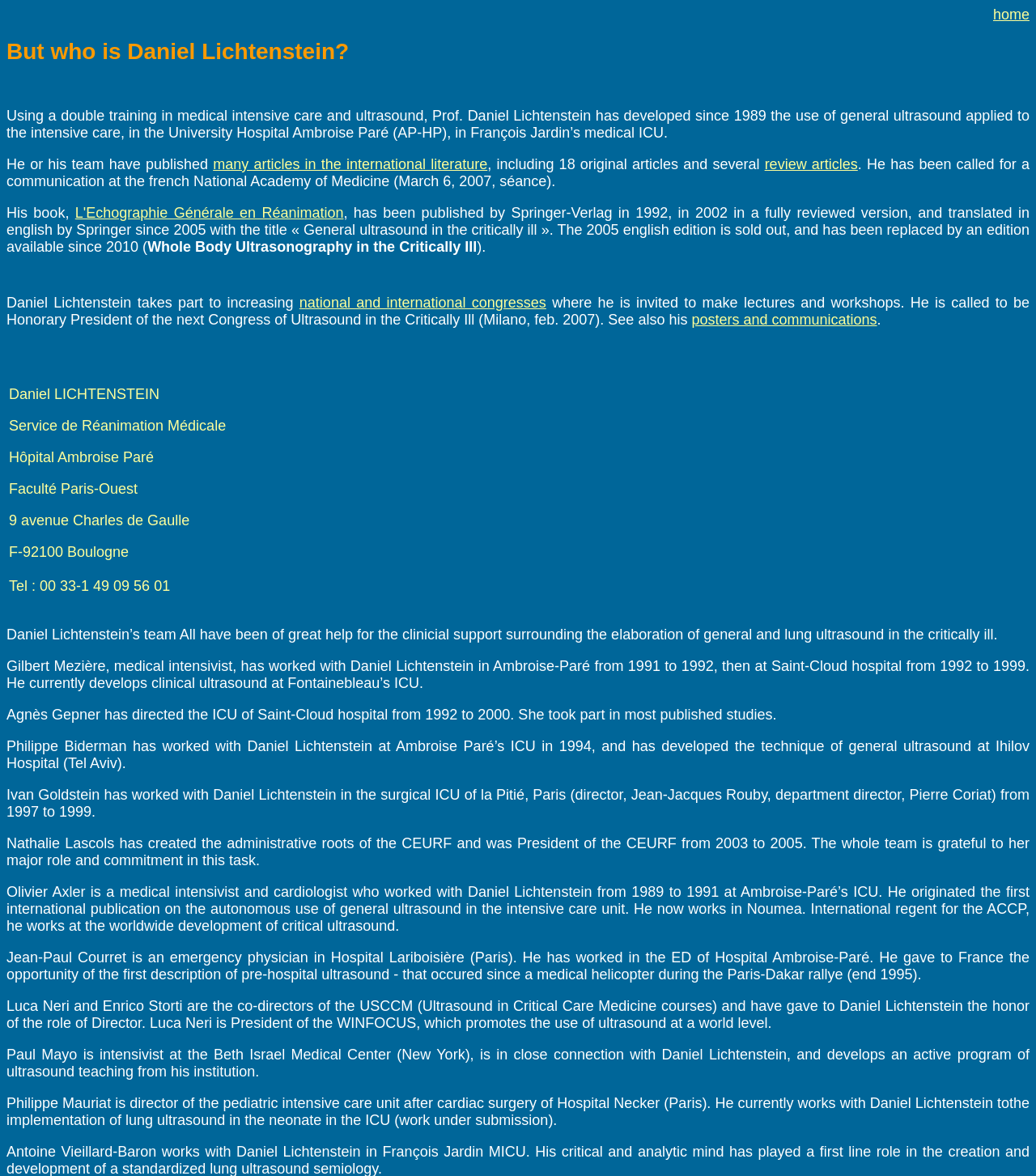Determine the heading of the webpage and extract its text content.

But who is Daniel Lichtenstein?